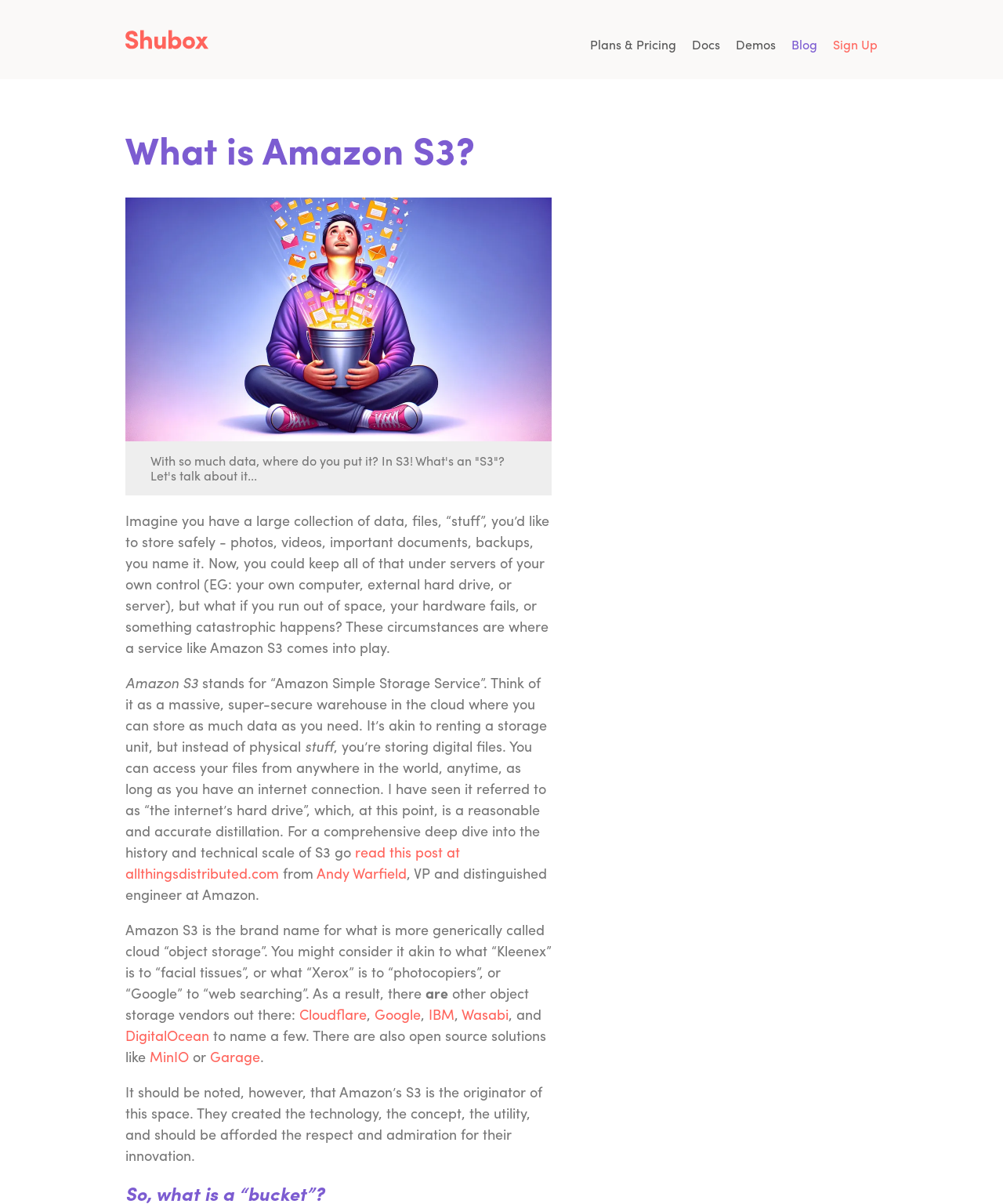Give a one-word or short phrase answer to the question: 
What is the main purpose of Amazon S3?

Store data safely